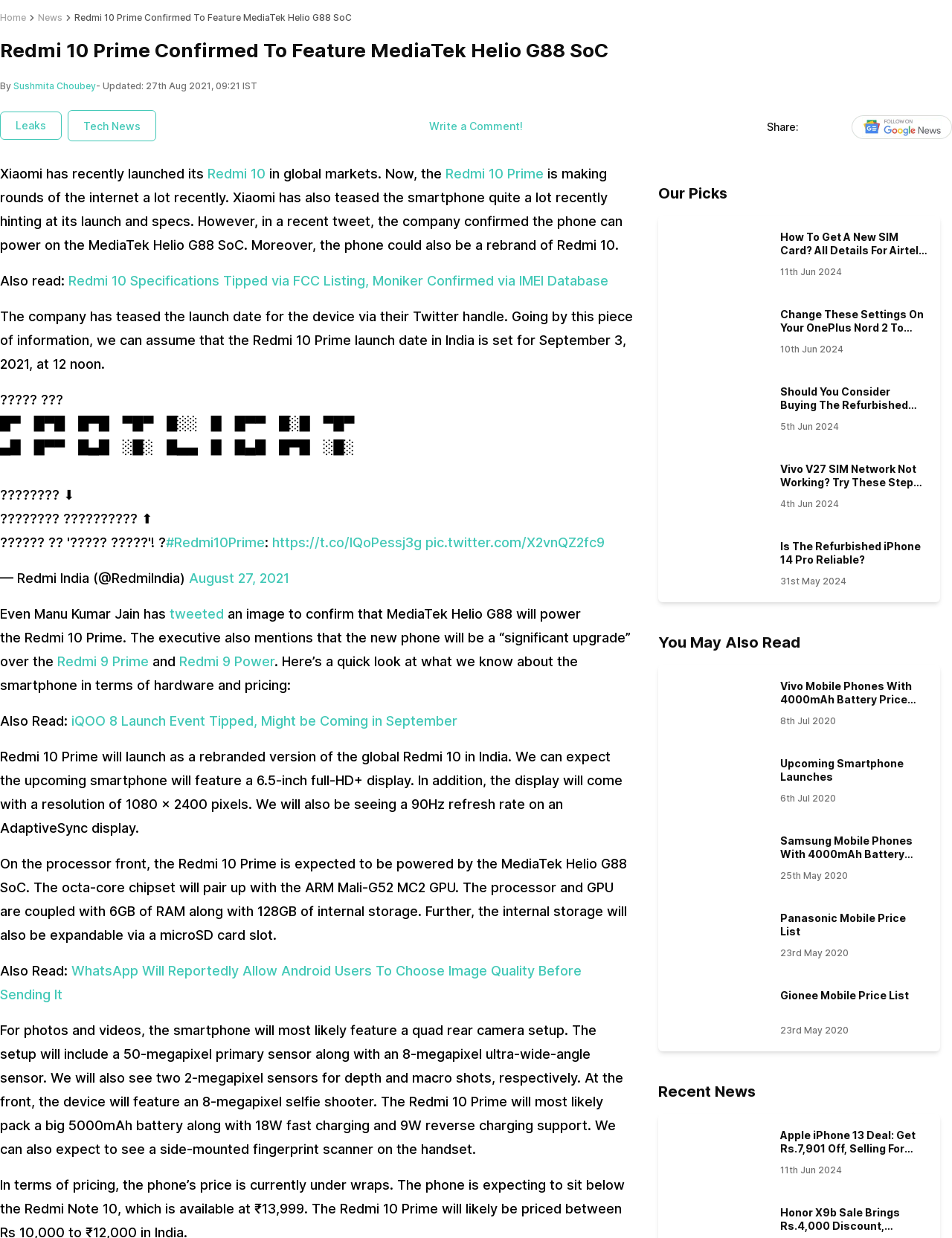Provide a brief response to the question below using a single word or phrase: 
What is the name of the phone that will be powered by MediaTek Helio G88 SoC?

Redmi 10 Prime